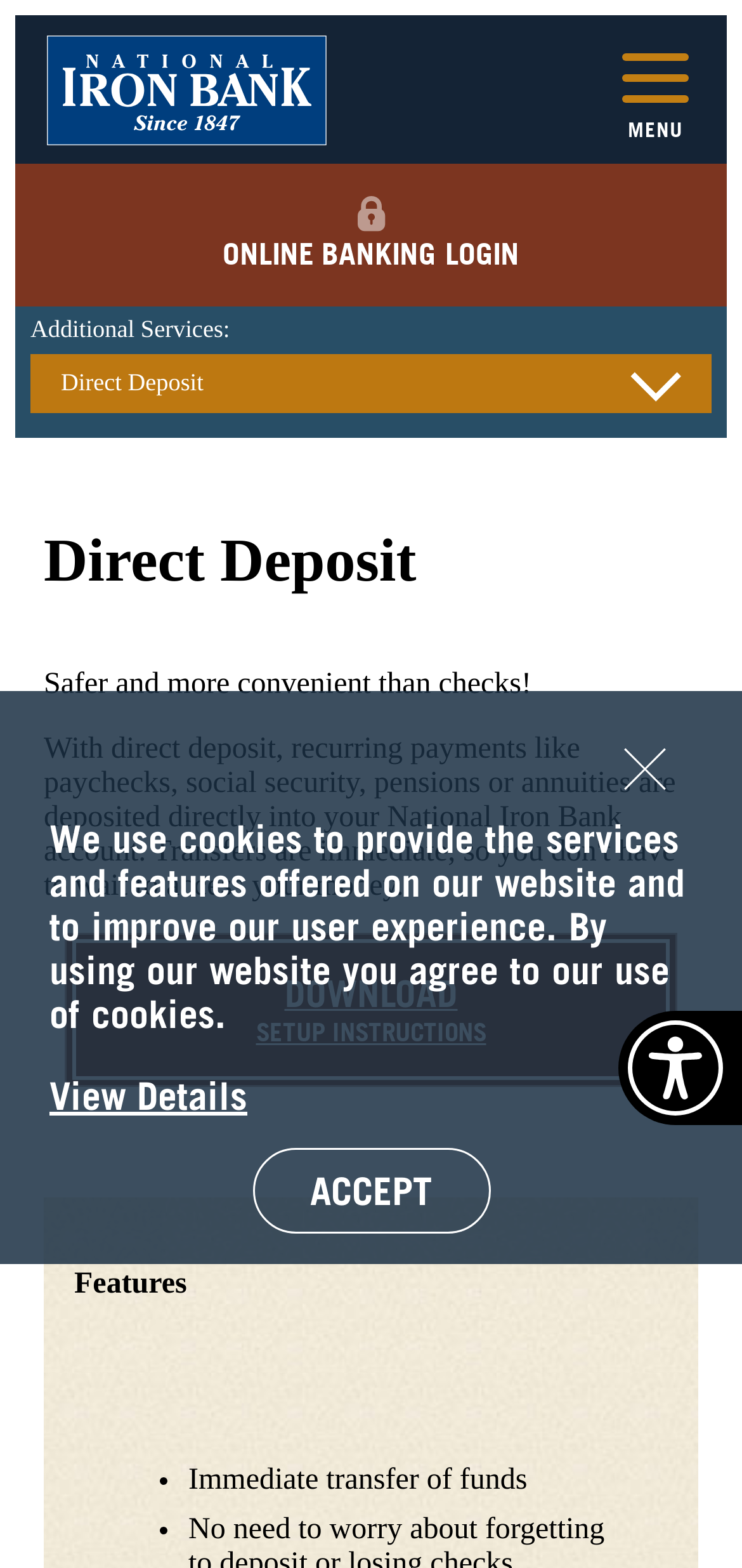What is the name of the bank?
From the screenshot, supply a one-word or short-phrase answer.

National Iron Bank